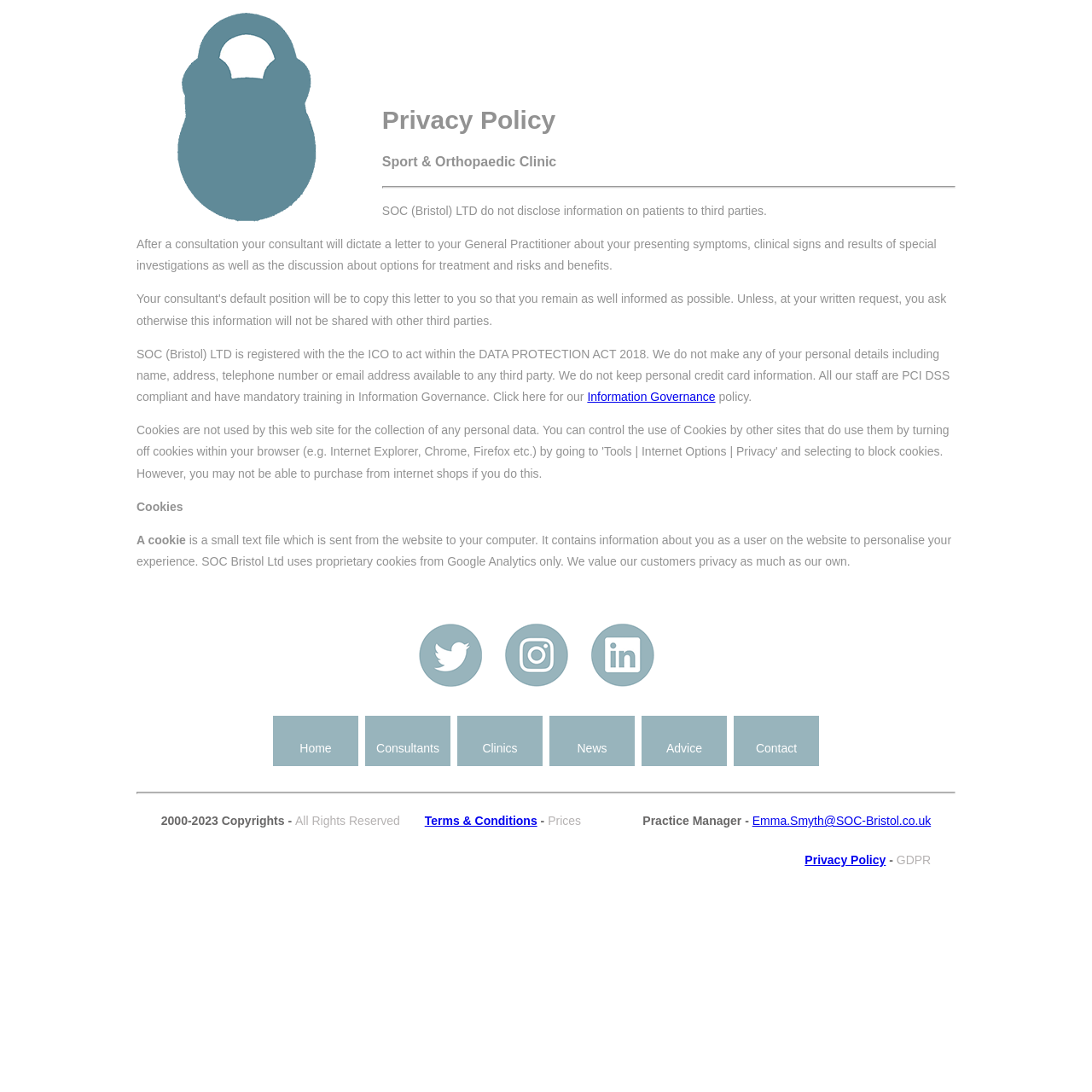Identify the bounding box coordinates of the specific part of the webpage to click to complete this instruction: "Visit the SOC Bristol Twitter page".

[0.383, 0.618, 0.441, 0.632]